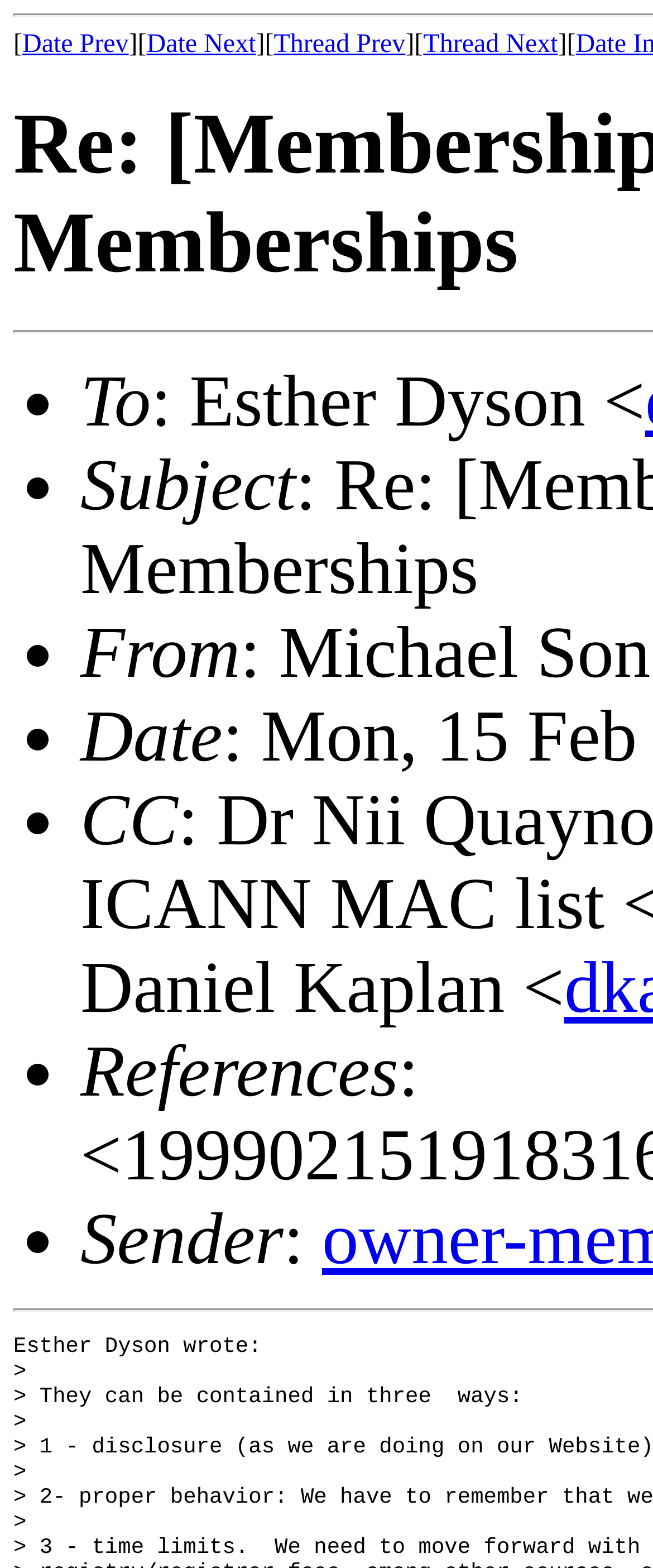What is the CC of this email?
From the screenshot, provide a brief answer in one word or phrase.

Not specified